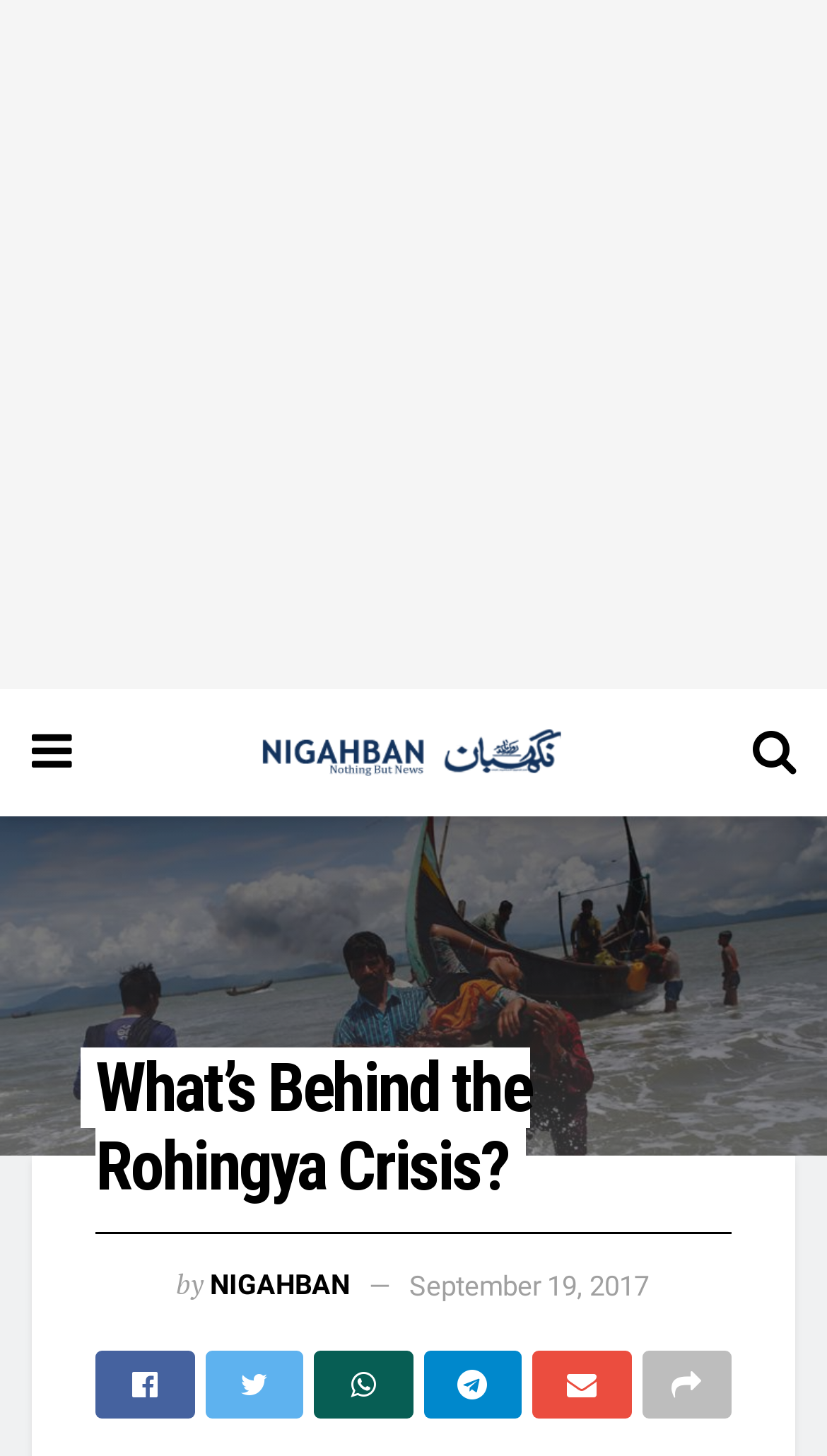Using the provided element description, identify the bounding box coordinates as (top-left x, top-left y, bottom-right x, bottom-right y). Ensure all values are between 0 and 1. Description: Telegram

[0.512, 0.455, 0.631, 0.502]